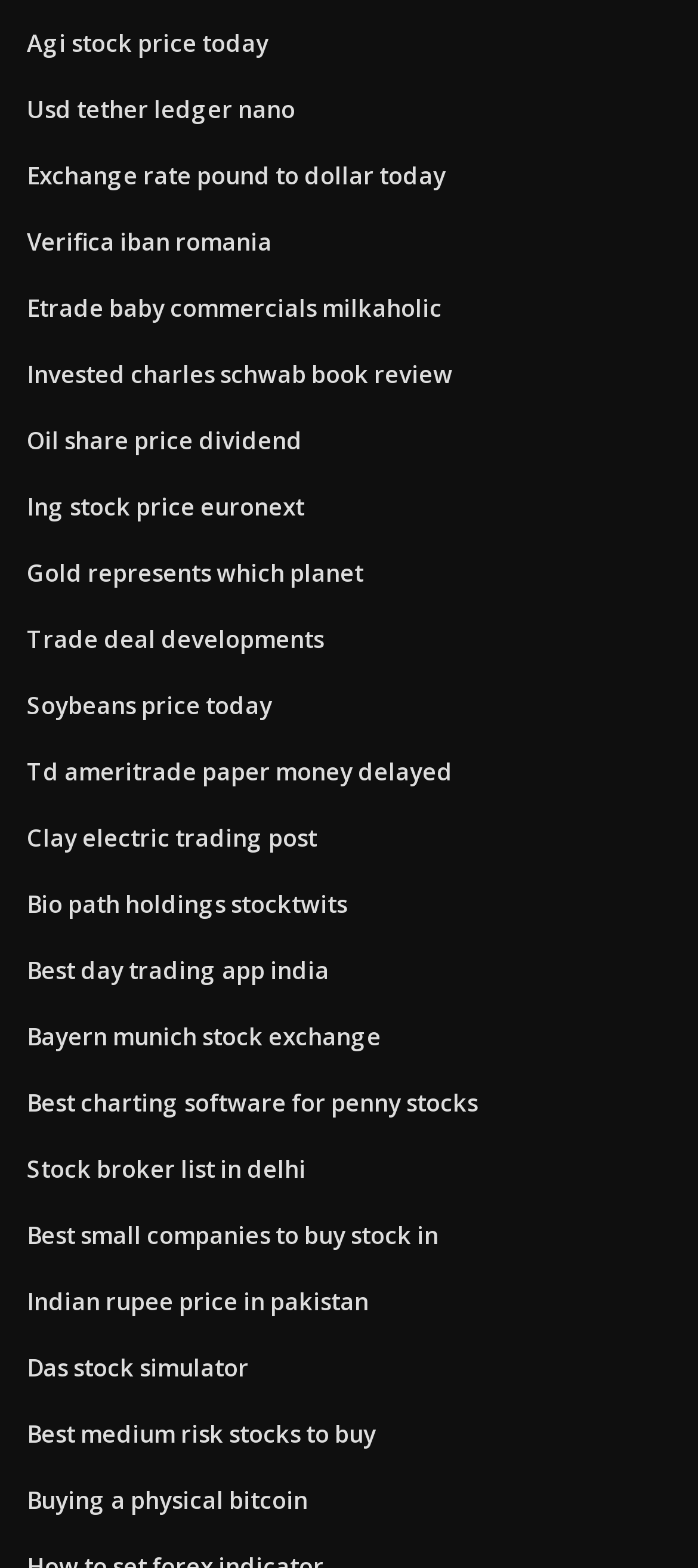Locate the bounding box coordinates of the item that should be clicked to fulfill the instruction: "Learn about verifying IBAN in Romania".

[0.038, 0.085, 0.39, 0.105]